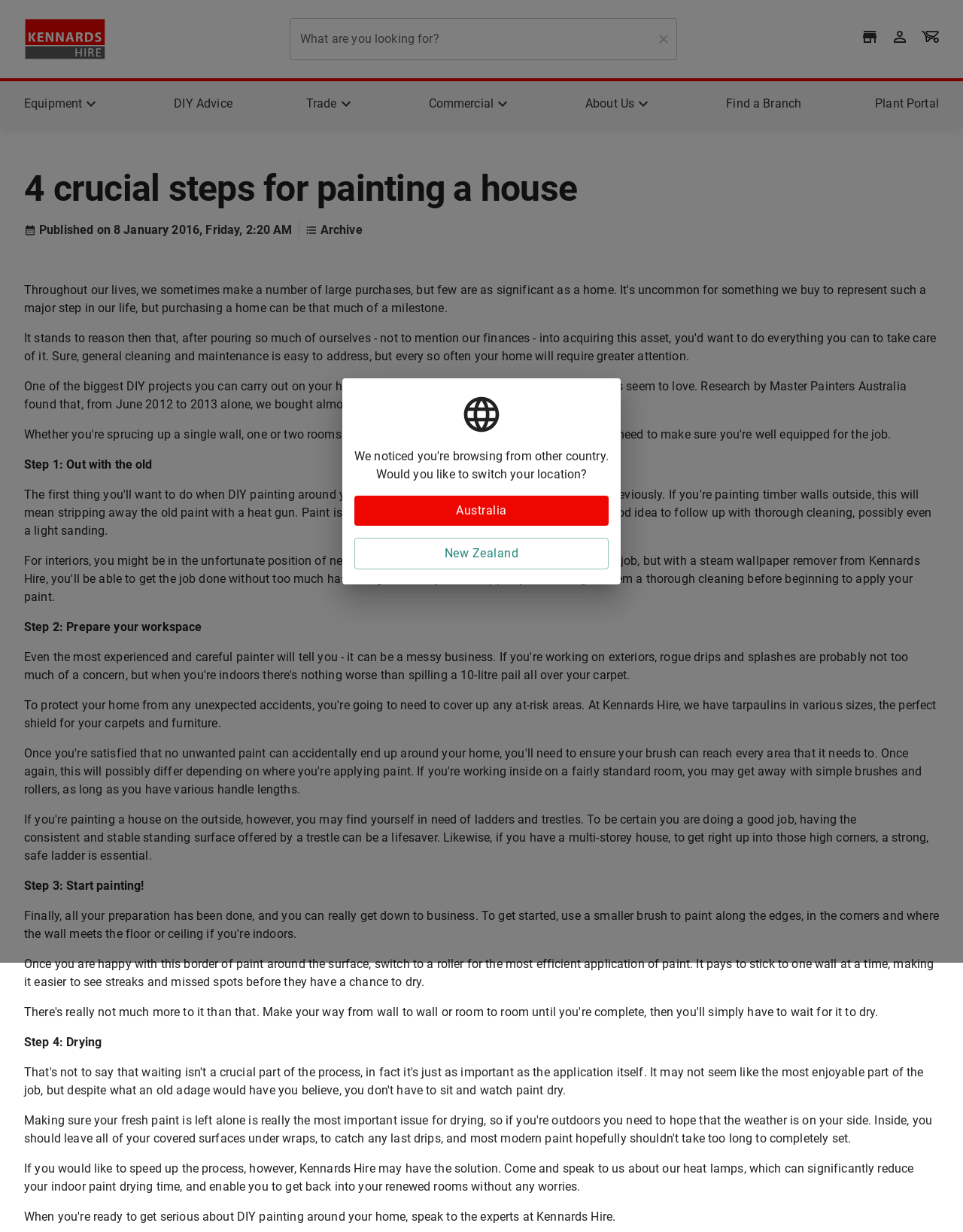Provide a single word or phrase to answer the given question: 
What is the purpose of the webpage?

Painting a house